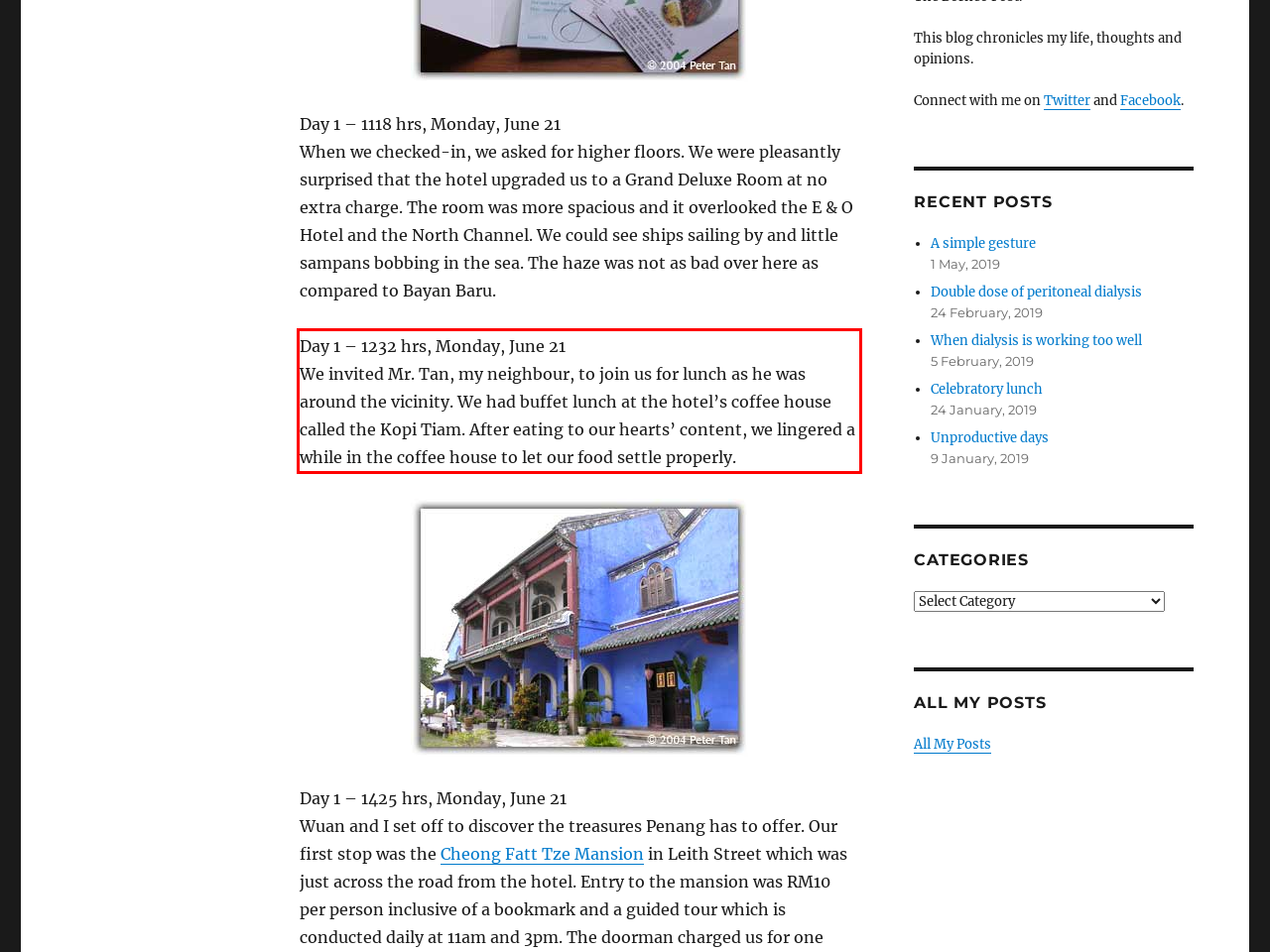Using OCR, extract the text content found within the red bounding box in the given webpage screenshot.

Day 1 – 1232 hrs, Monday, June 21 We invited Mr. Tan, my neighbour, to join us for lunch as he was around the vicinity. We had buffet lunch at the hotel’s coffee house called the Kopi Tiam. After eating to our hearts’ content, we lingered a while in the coffee house to let our food settle properly.